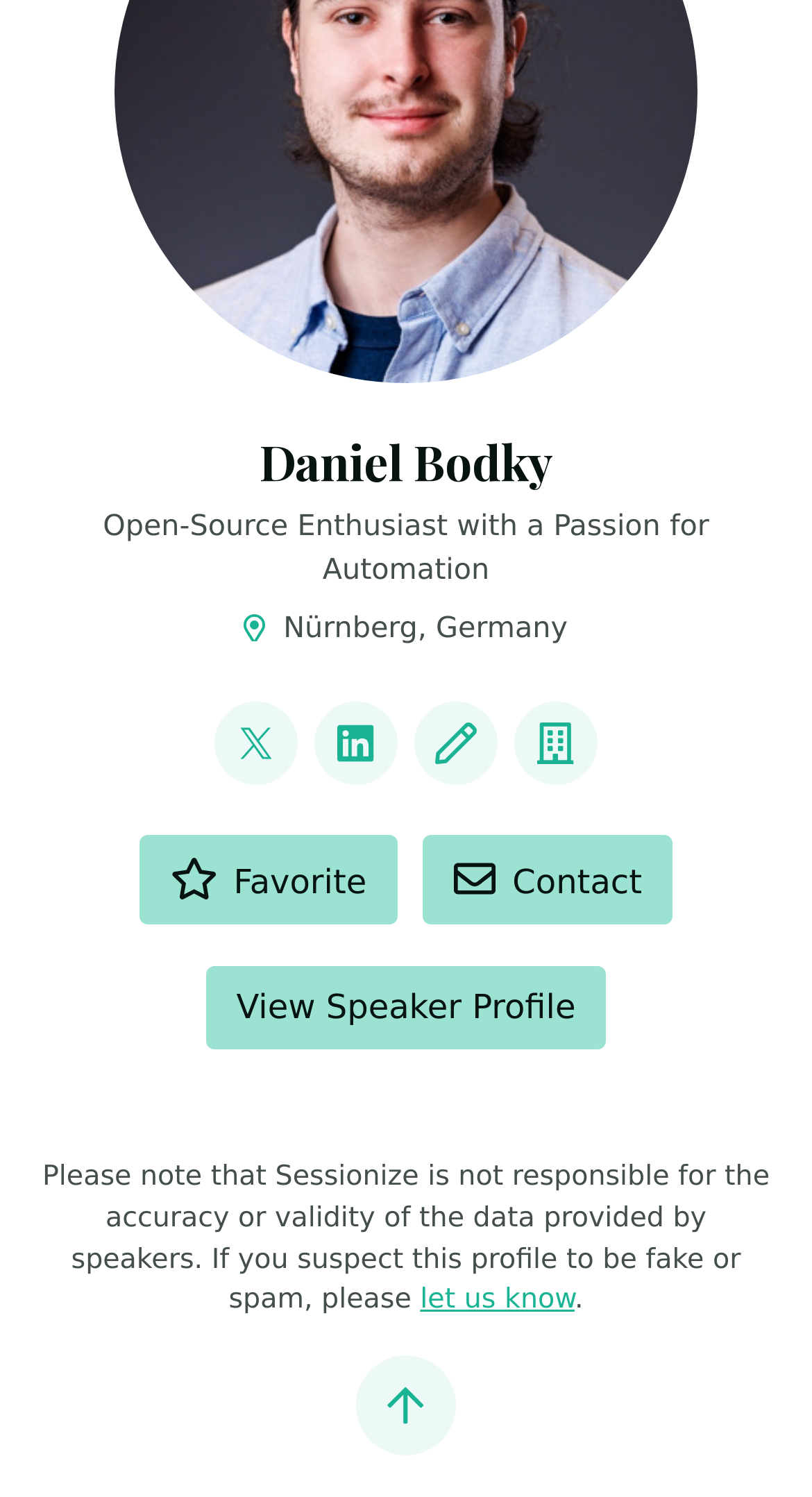Please locate the bounding box coordinates of the element that should be clicked to complete the given instruction: "Favorite".

[0.171, 0.558, 0.49, 0.618]